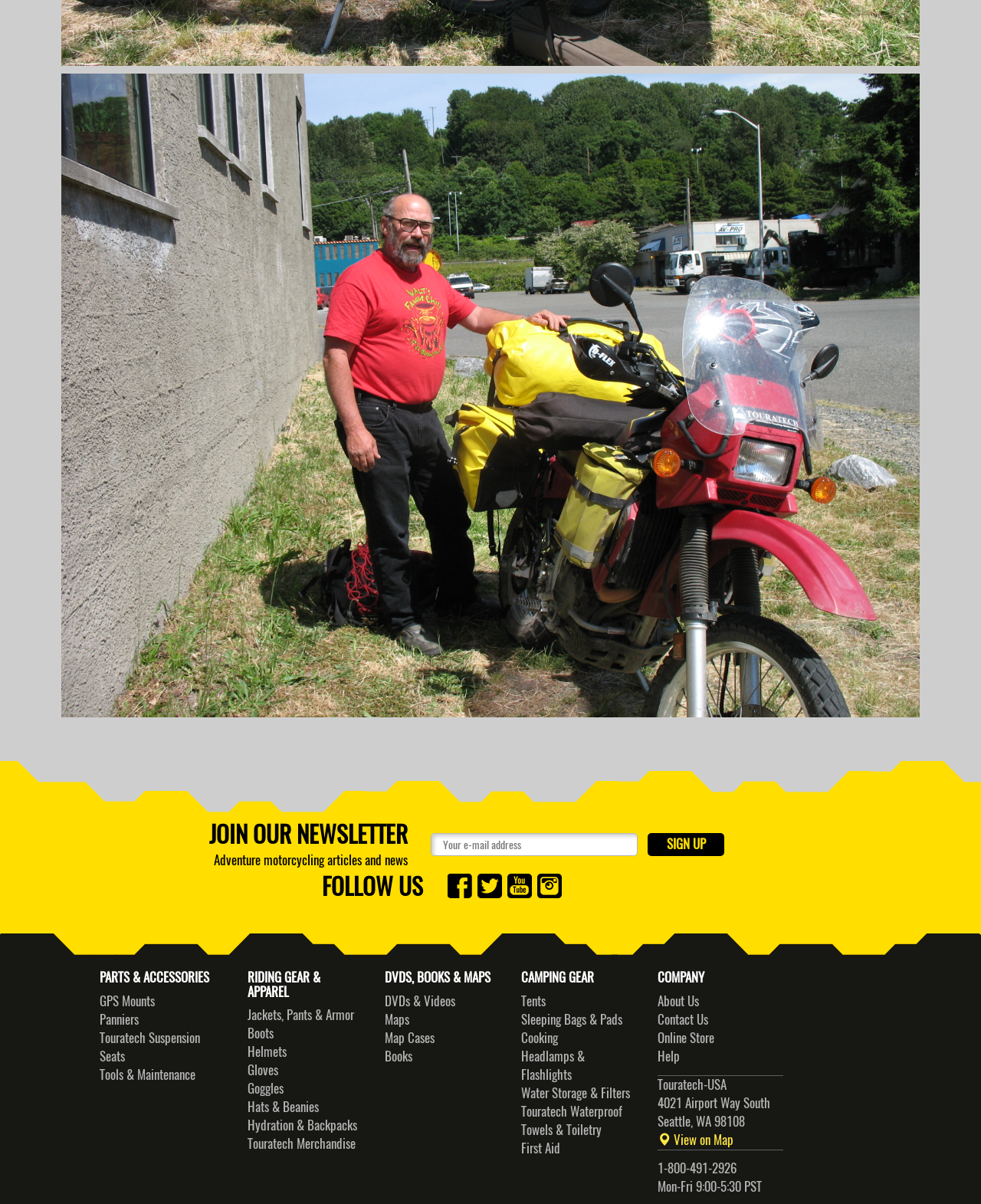Identify the bounding box coordinates of the element that should be clicked to fulfill this task: "Sign up for the newsletter". The coordinates should be provided as four float numbers between 0 and 1, i.e., [left, top, right, bottom].

[0.439, 0.692, 0.739, 0.711]